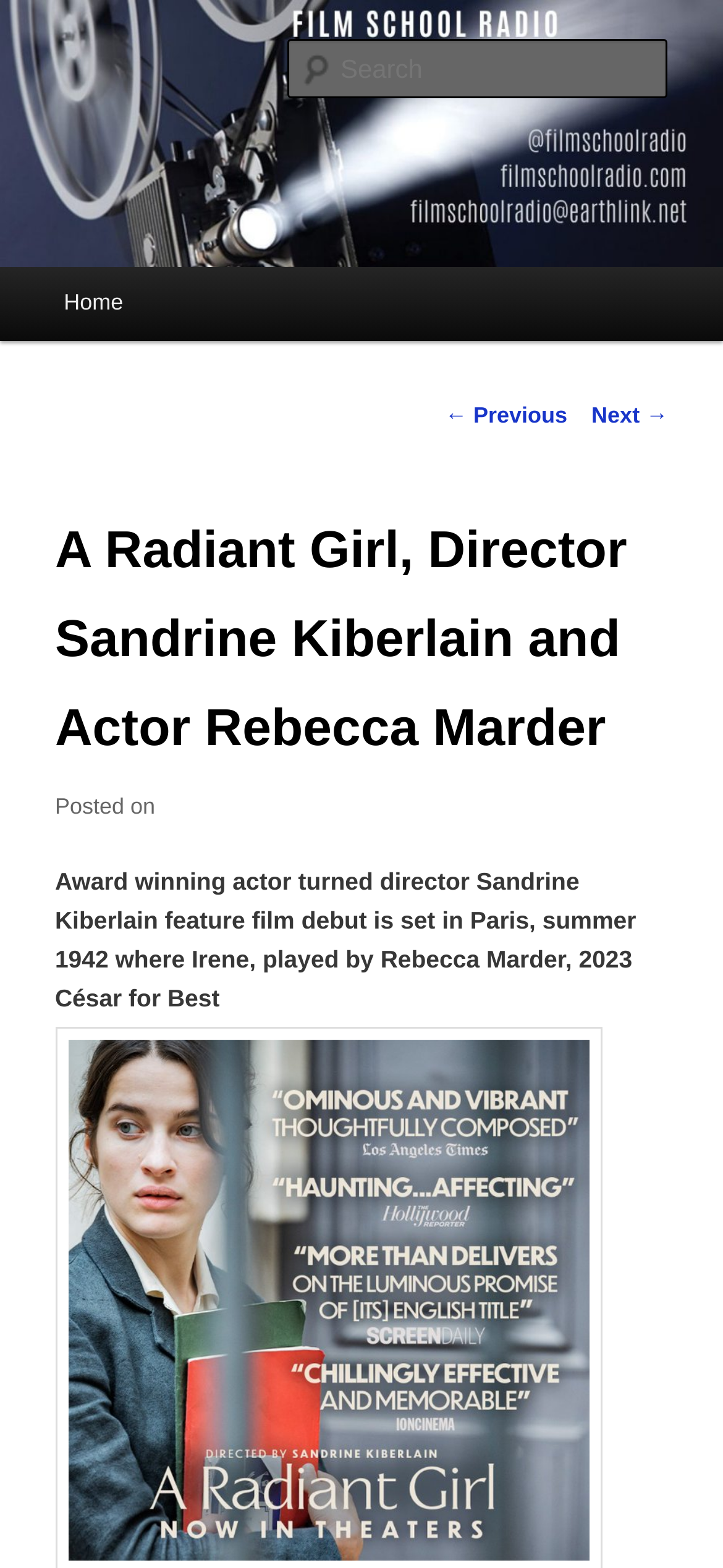Present a detailed account of what is displayed on the webpage.

The webpage is about an interview with Director Sandrine Kiberlain and Actor Rebecca Marder on Film School Radio hosted by Mike Kaspar. At the top, there is a link to skip to the primary content. Below that, there is a heading that reads "Film School Radio hosted by Mike Kaspar" with a link to the same title. Next to it, there is another heading that describes the content of the radio show, which is interviews with documentary, foreign, and independent filmmakers.

On the top-left corner, there is a large image with the title "Film School Radio hosted by Mike Kaspar". Below the image, there is a search box with a label "Search". On the top-right corner, there is a main menu with a link to the "Home" page.

The main content of the webpage is an interview article with a heading that reads "A Radiant Girl, Director Sandrine Kiberlain and Actor Rebecca Marder". The article is divided into sections, with a posted date mentioned at the top. The main text of the article describes the film debut of Sandrine Kiberlain, set in Paris in 1942, starring Rebecca Marder, who won the 2023 César for Best Actress. At the bottom, there are links to navigate to the previous and next posts.